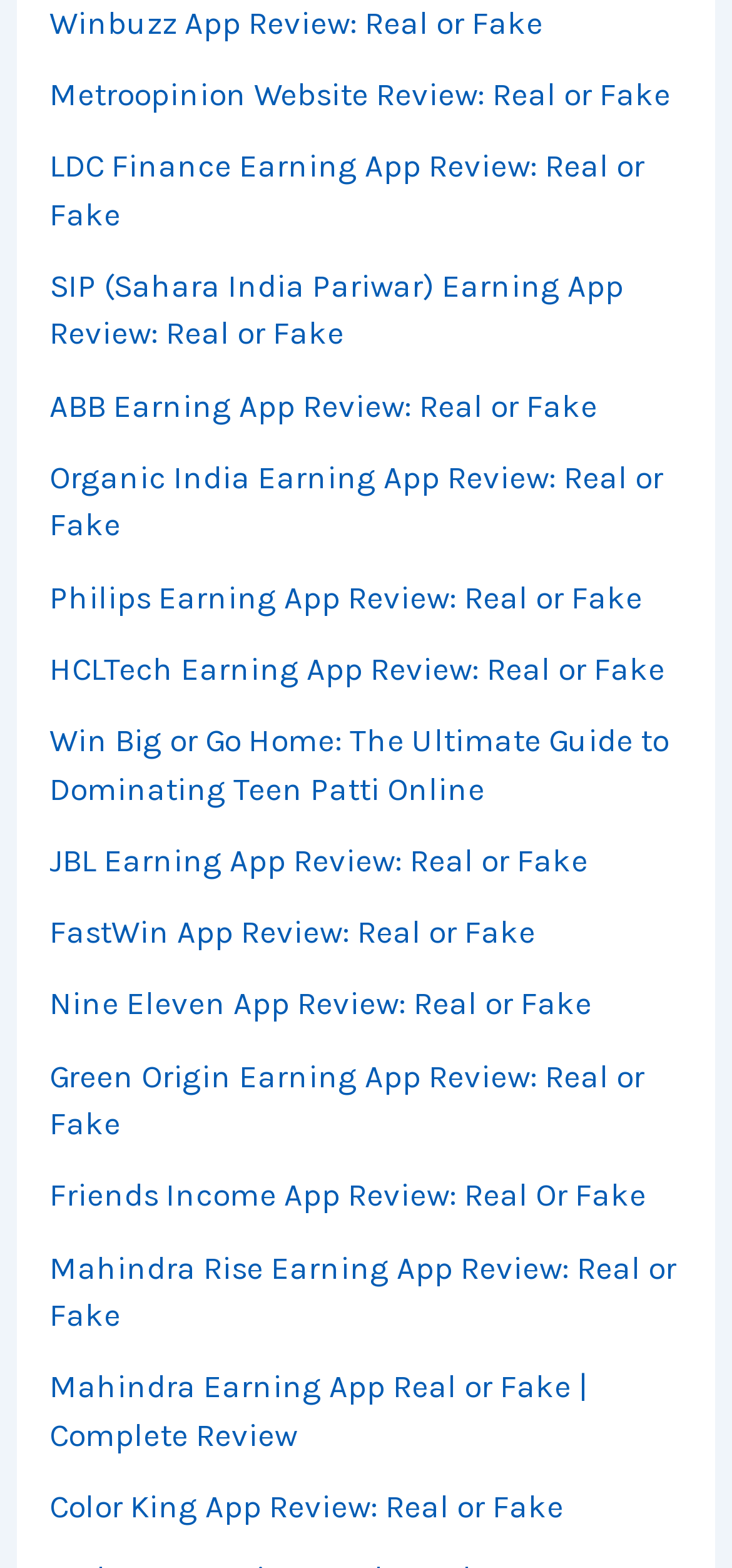How many app reviews are listed on the webpage?
Please use the image to provide an in-depth answer to the question.

By counting the number of links on the webpage, I can see that there are 19 app reviews listed, each with a unique title and bounding box coordinates.